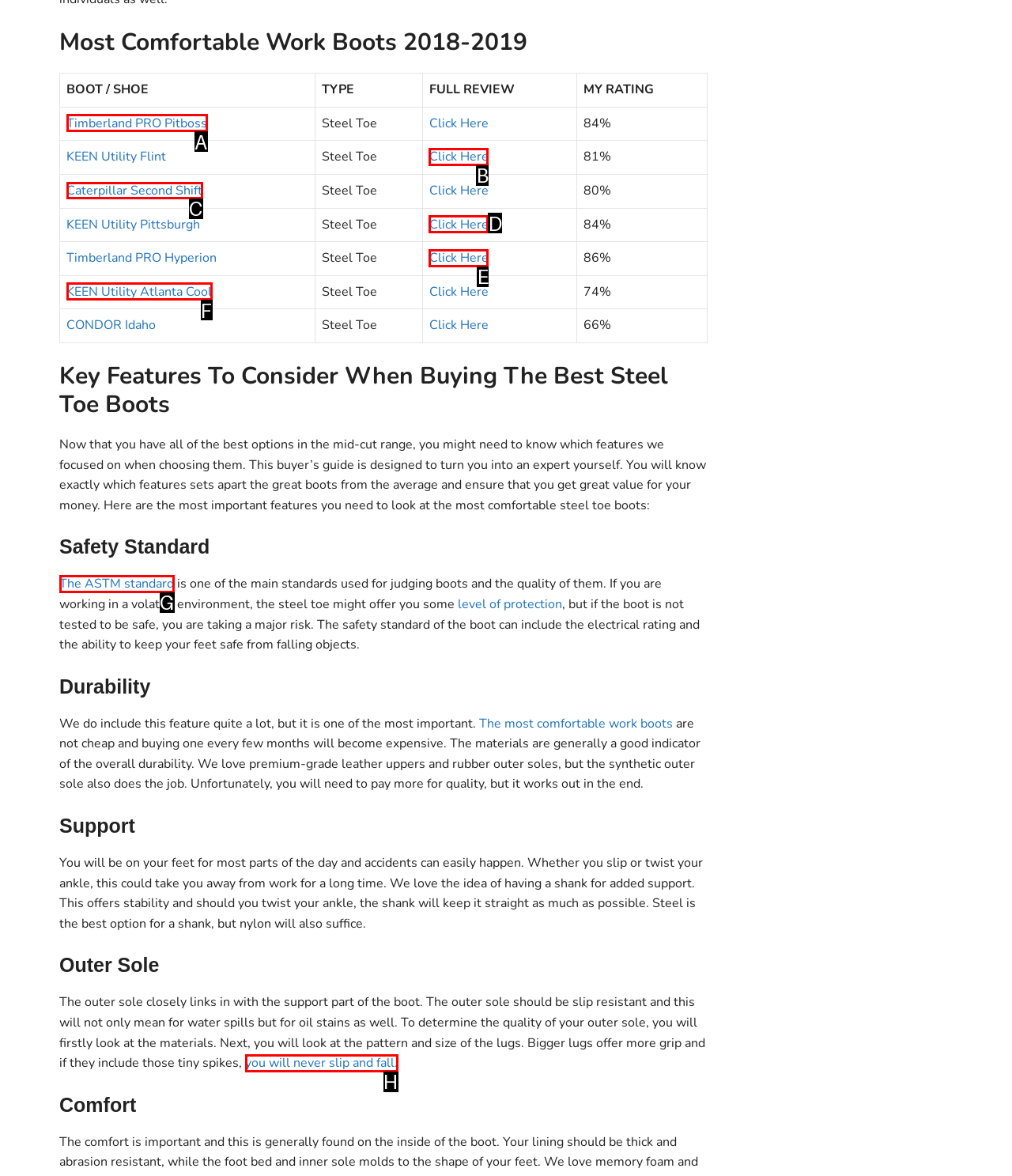Select the correct option from the given choices to perform this task: Contact the museum. Provide the letter of that option.

None